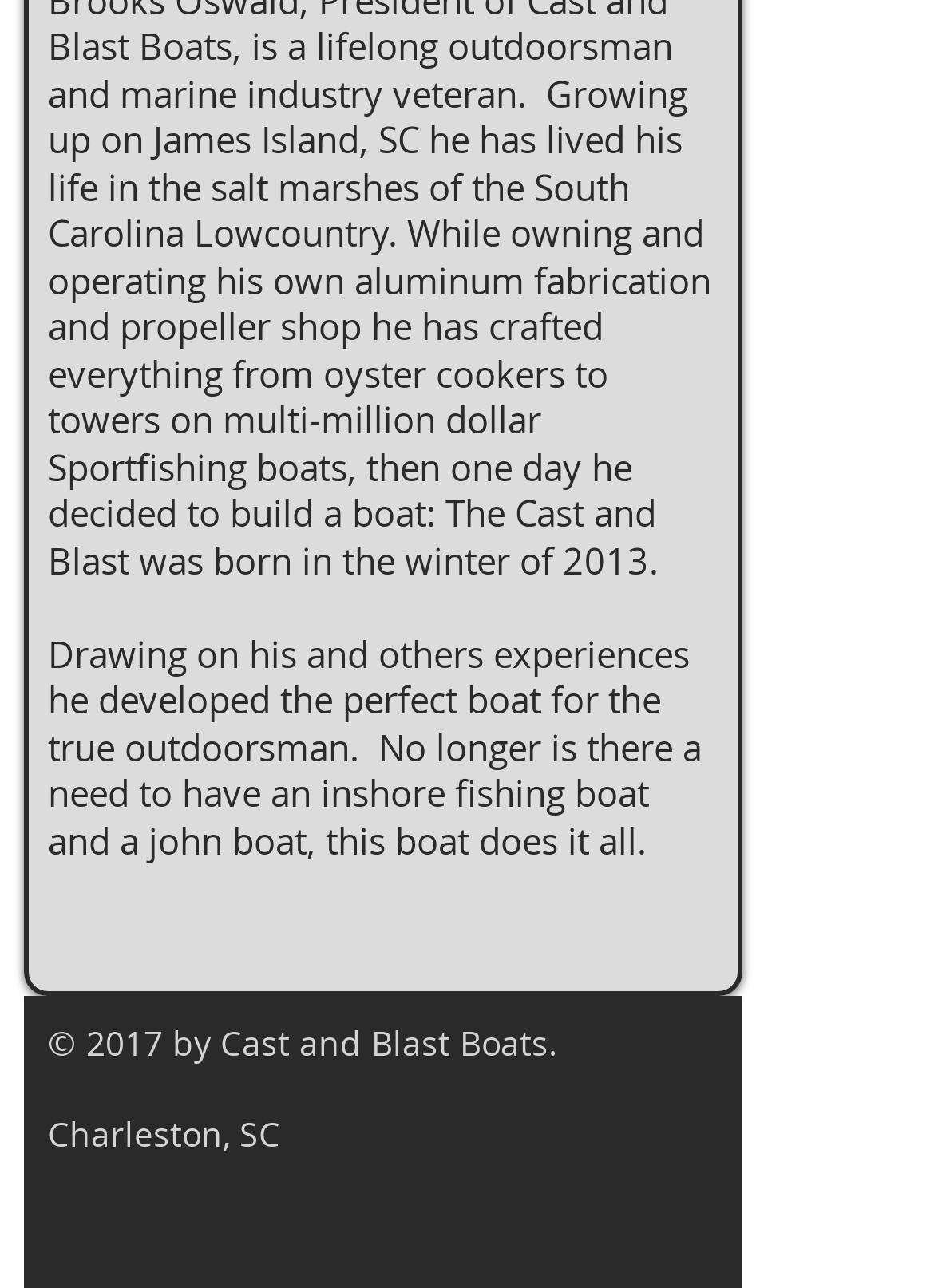Based on the element description aria-label="Facebook Social Icon", identify the bounding box of the UI element in the given webpage screenshot. The coordinates should be in the format (top-left x, top-left y, bottom-right x, bottom-right y) and must be between 0 and 1.

[0.238, 0.916, 0.328, 0.981]